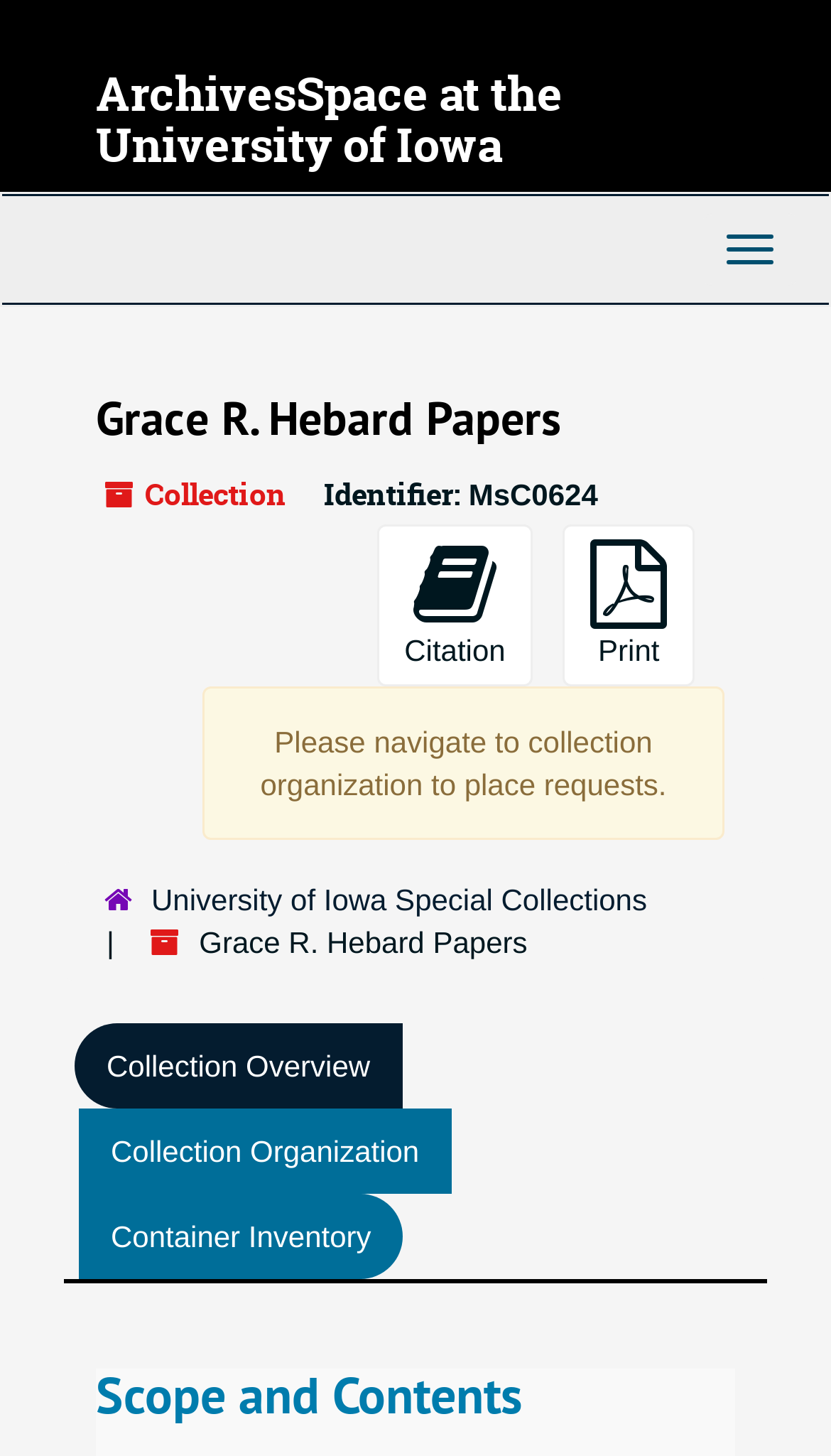Analyze the image and give a detailed response to the question:
What is the identifier of the collection?

I found the answer by looking at the static text element with the text 'MsC0624' which is located at [0.564, 0.328, 0.719, 0.352]. This element is located near the 'Identifier:' label, indicating that it is the identifier of the collection.